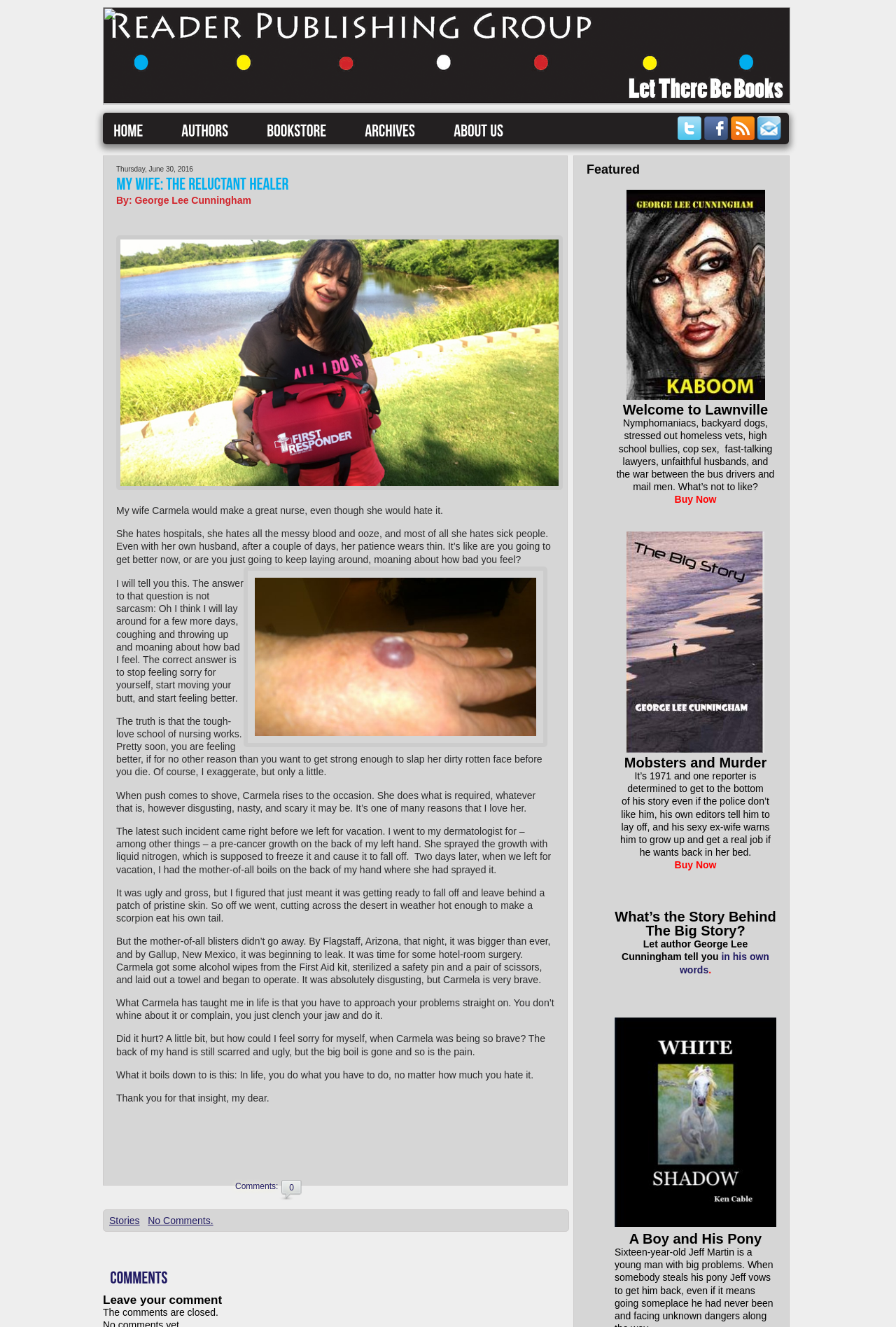Find the bounding box coordinates of the clickable element required to execute the following instruction: "Read the story 'MY WIFE: THE RELUCTANT HEALER'". Provide the coordinates as four float numbers between 0 and 1, i.e., [left, top, right, bottom].

[0.13, 0.131, 0.619, 0.146]